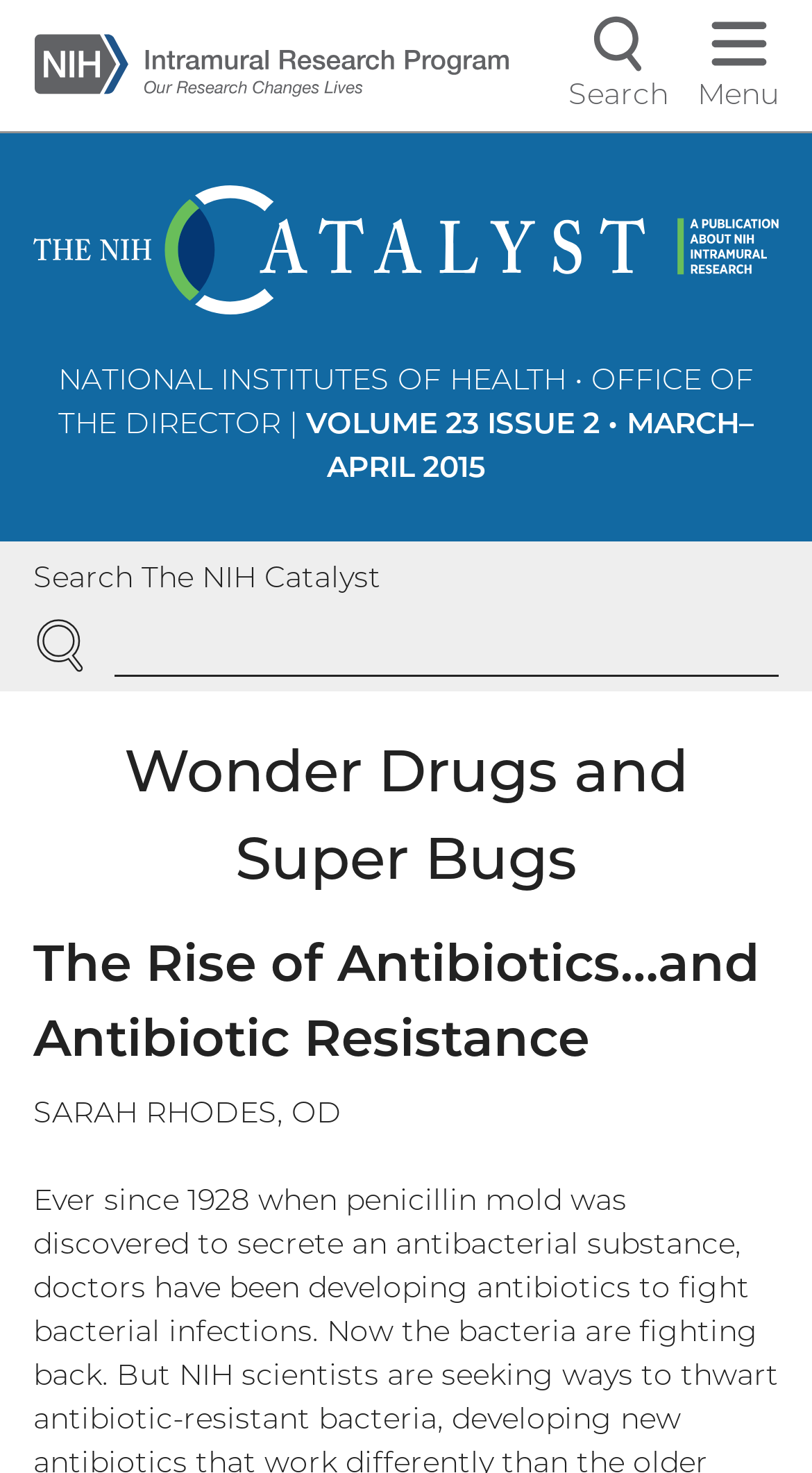Offer an in-depth caption of the entire webpage.

The webpage is about "Wonder Drugs and Super Bugs" and is part of the NIH Intramural Research Program. At the top left, there is a link to "Skip to main content". Next to it, there is a link with an image that says "NIH Intramural Research Program, Our Research Changes Lives". 

On the top right, there is a navigation section with links to "Search" and "Menu". Below the navigation section, there is a link with an image that says "The NIH Catalyst: A Publication About NIH Intramural Research". 

Further down, there is a link with a title "NATIONAL INSTITUTES OF HEALTH • OFFICE OF THE DIRECTOR | VOLUME 23 ISSUE 2 • MARCH–APRIL 2015". Below this title, there is a search bar with a label "Search The NIH Catalyst" and a "SEARCH" button. 

The main content of the webpage starts with a heading "Wonder Drugs and Super Bugs", followed by a subheading "The Rise of Antibiotics…and Antibiotic Resistance". There is also a text "SARAH RHODES, OD" below the subheading.